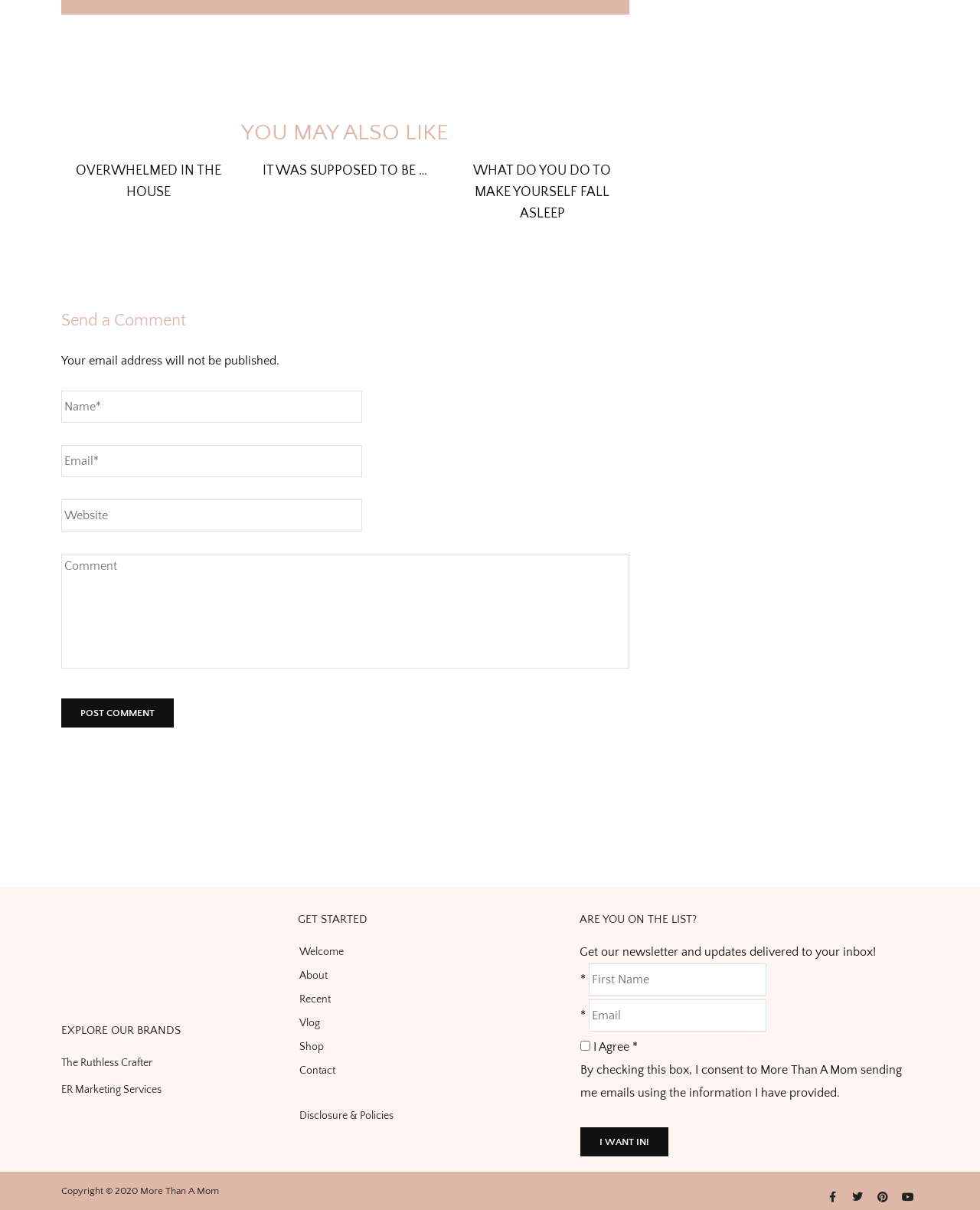Kindly determine the bounding box coordinates for the area that needs to be clicked to execute this instruction: "Click the 'Post Comment' button".

[0.062, 0.577, 0.177, 0.601]